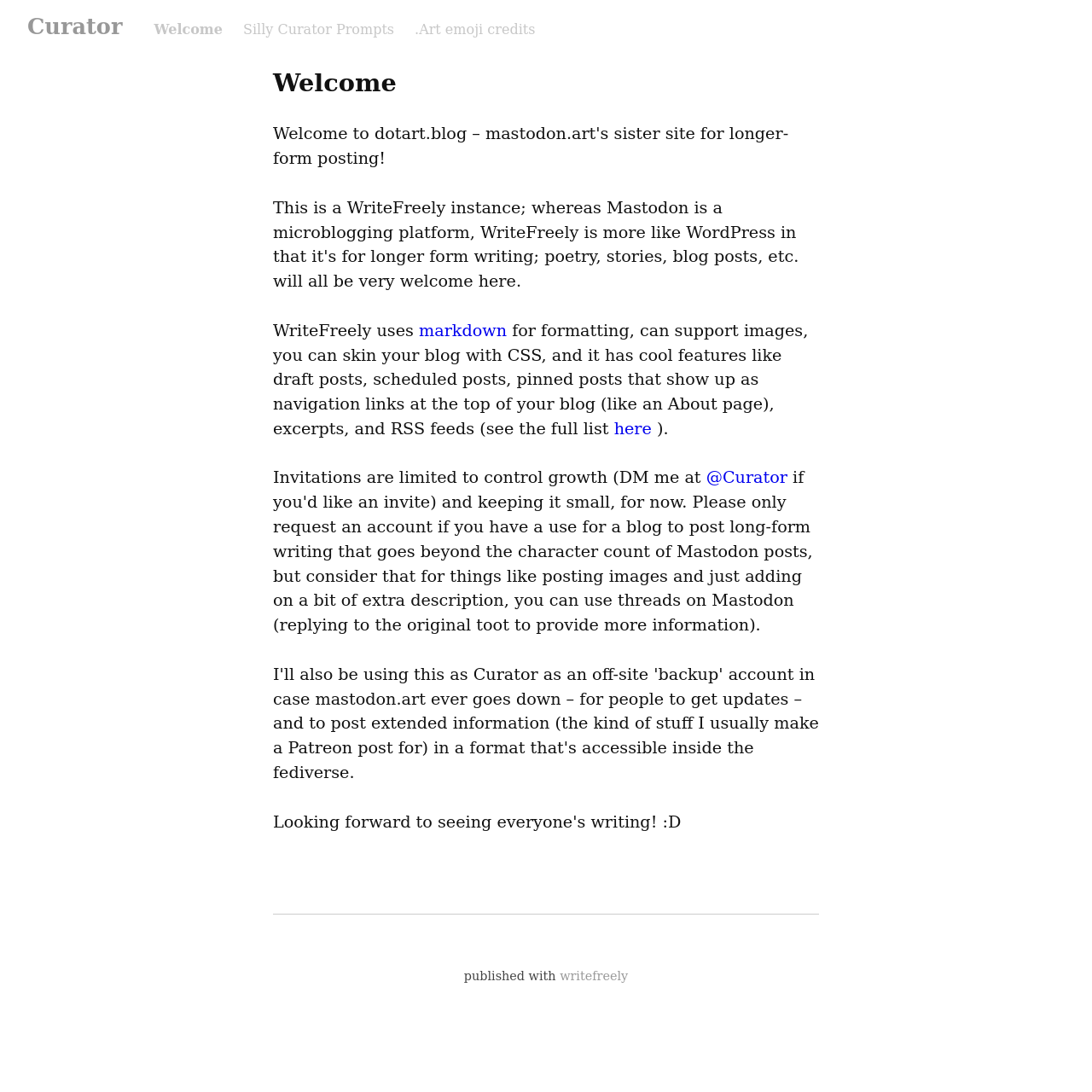Convey a detailed summary of the webpage, mentioning all key elements.

The webpage is a blog platform, specifically a WriteFreely instance, with a focus on longer-form posting. At the top, there is a heading "Curator" which is also a link, positioned near the top left corner of the page. To the right of it, there are three more links: "Welcome", "Silly Curator Prompts", and ".Art emoji credits".

Below these links, there is a main article section that occupies most of the page. Within this section, there is a heading "Welcome" followed by a block of text that describes the features of WriteFreely, including its support for markdown formatting, images, CSS skinning, and various post features like drafts, scheduling, and RSS feeds. There is also a link to a full list of features within this text.

Further down, there is another block of text that mentions invitations being limited to control growth, with a link to contact the curator (@Curator) via direct message.

At the very bottom of the page, there is a footer section with a horizontal separator line. Below this line, there is a text "published with" followed by a link to "writefreely", indicating the platform used to publish the blog.